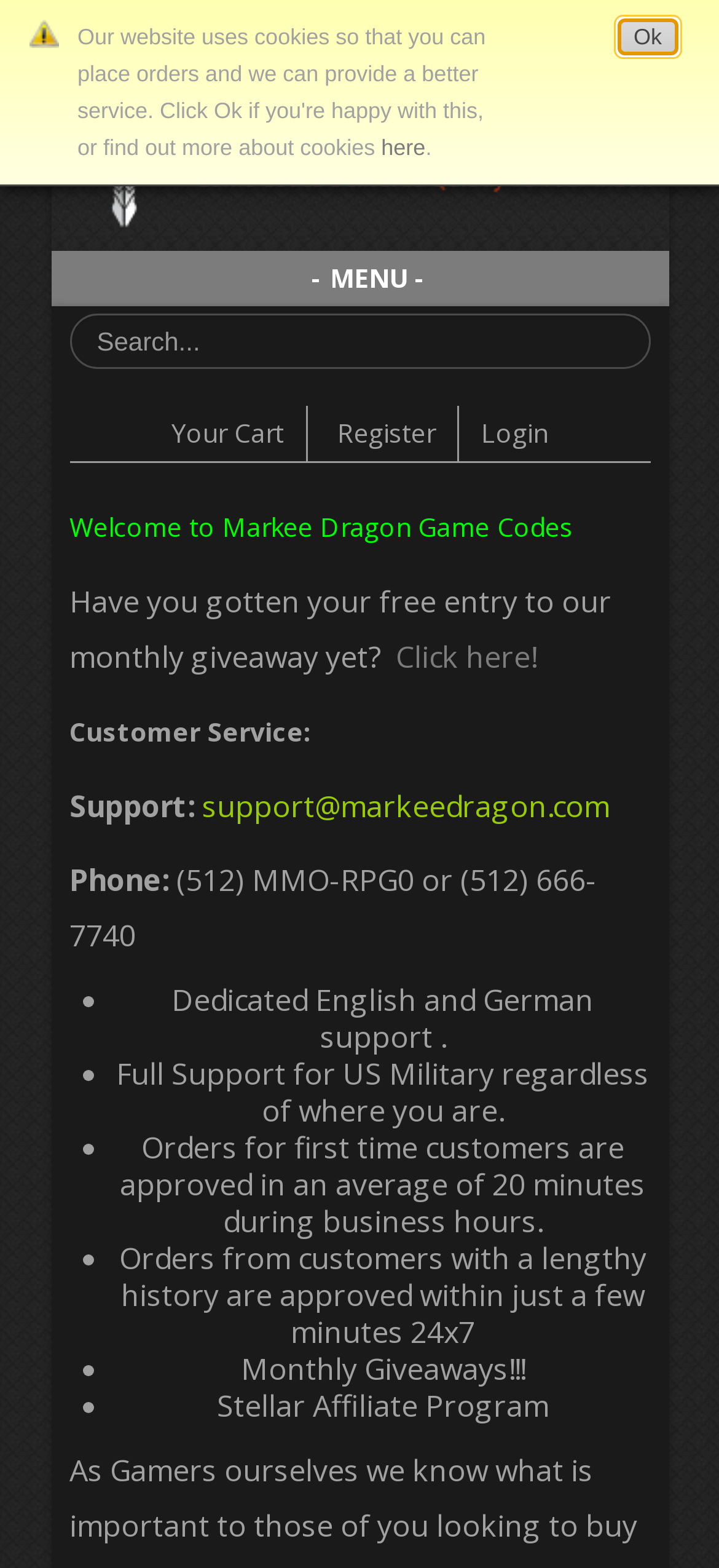Offer a comprehensive description of the webpage’s content and structure.

The webpage is titled "Markee Dragon Game Codes" and appears to be an online store for digital game time cards, codes, and subscriptions. At the top left corner, there is a logo and a link with the same name as the title, which is likely the website's brand identity. Next to it, there is a menu link labeled "- MENU -".

On the top right side, there is a search bar with a placeholder text "Search..." and three links: "Your Cart", "Register", and "Login". Below the search bar, there is a welcome message "Welcome to Markee Dragon Game Codes" followed by a promotional text "Have you gotten your free entry to our monthly giveaway yet?" with a link "Click here!".

The webpage also provides customer service information, including an email address "support@markeedragon.com", a phone number "(512) MMO-RPG0 or (512) 666-7740", and a list of support features, such as dedicated English and German support, full support for US Military, and fast order approval times.

In the middle of the page, there is a section highlighting the website's benefits, including monthly giveaways and a stellar affiliate program. At the bottom right corner, there is a "Scroll Back to Top" button with an arrow icon.